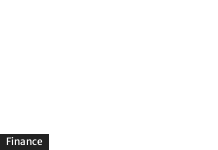Please answer the following question using a single word or phrase: 
What is the design style of the webpage?

Minimalistic